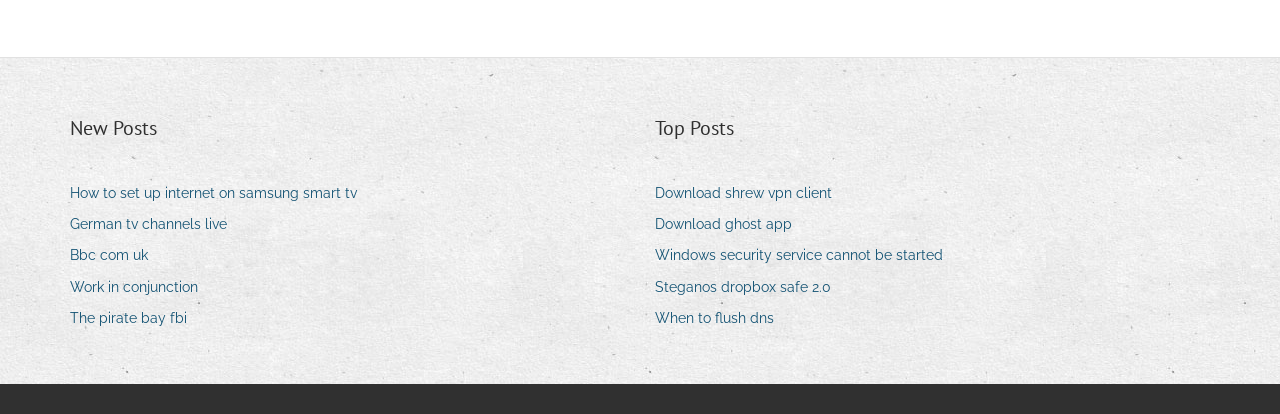Find the bounding box coordinates of the element to click in order to complete the given instruction: "Download Shrew VPN client."

[0.512, 0.435, 0.662, 0.501]